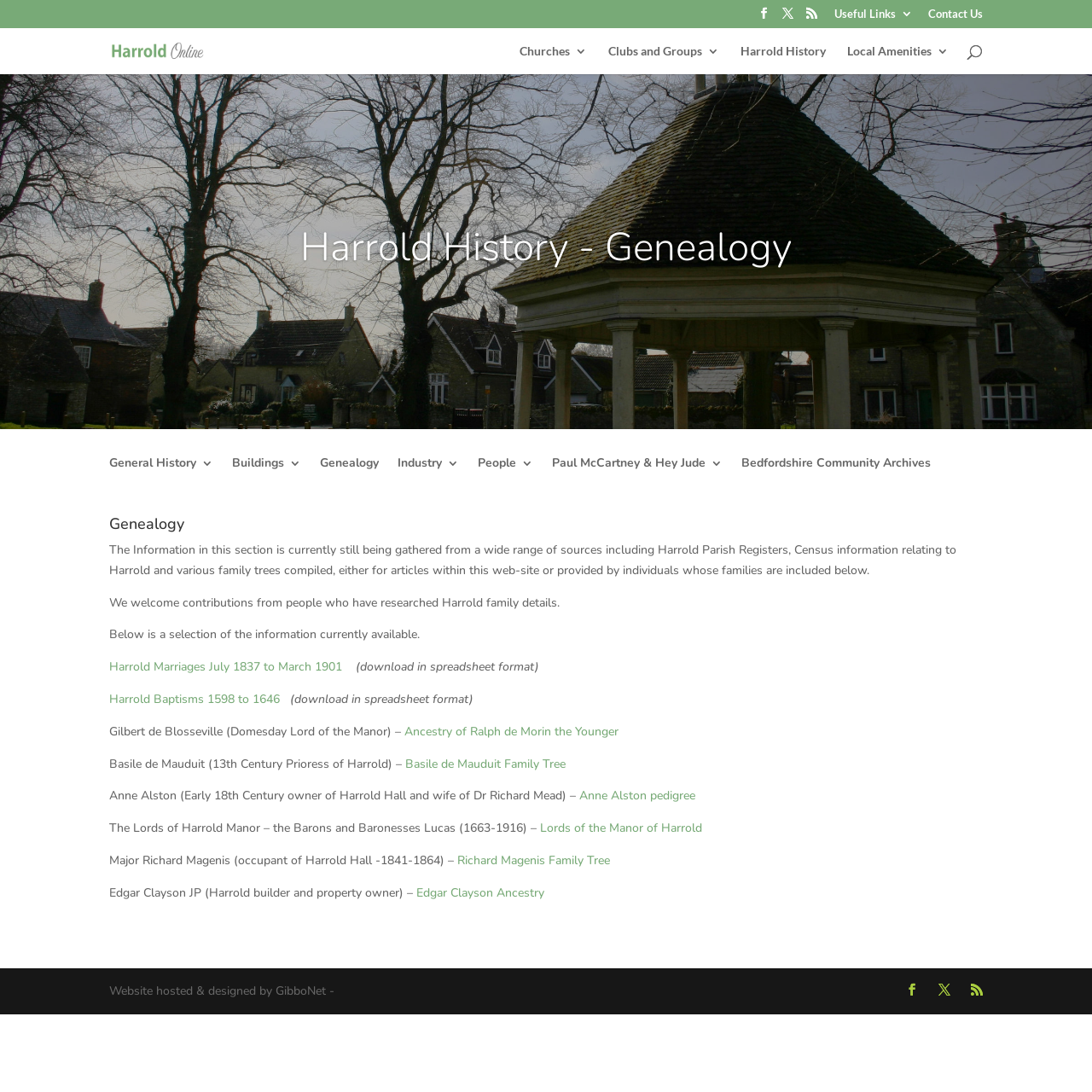Provide the bounding box for the UI element matching this description: "Churches".

[0.476, 0.042, 0.538, 0.068]